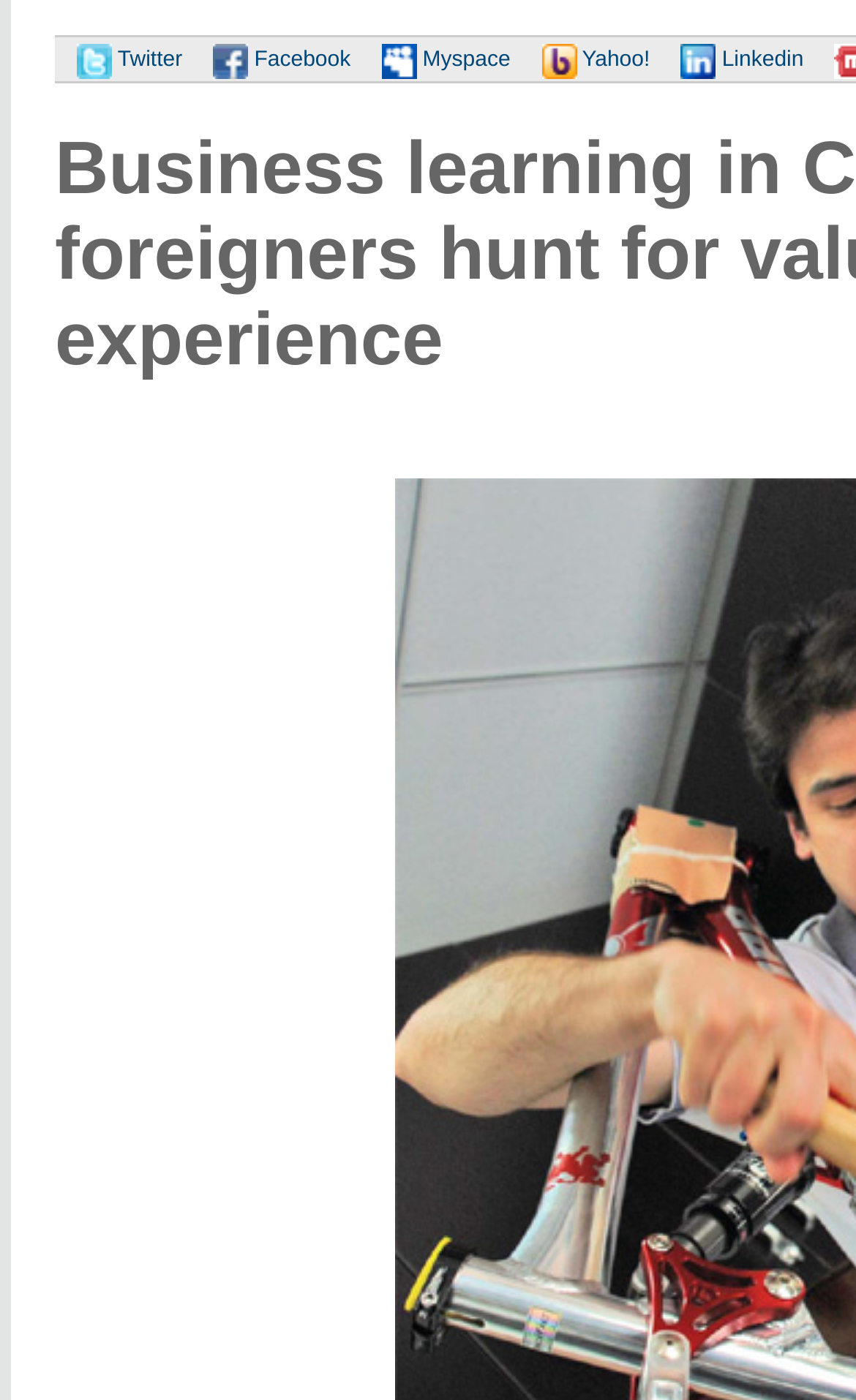For the following element description, predict the bounding box coordinates in the format (top-left x, top-left y, bottom-right x, bottom-right y). All values should be floating point numbers between 0 and 1. Description: Myspace

[0.42, 0.035, 0.596, 0.052]